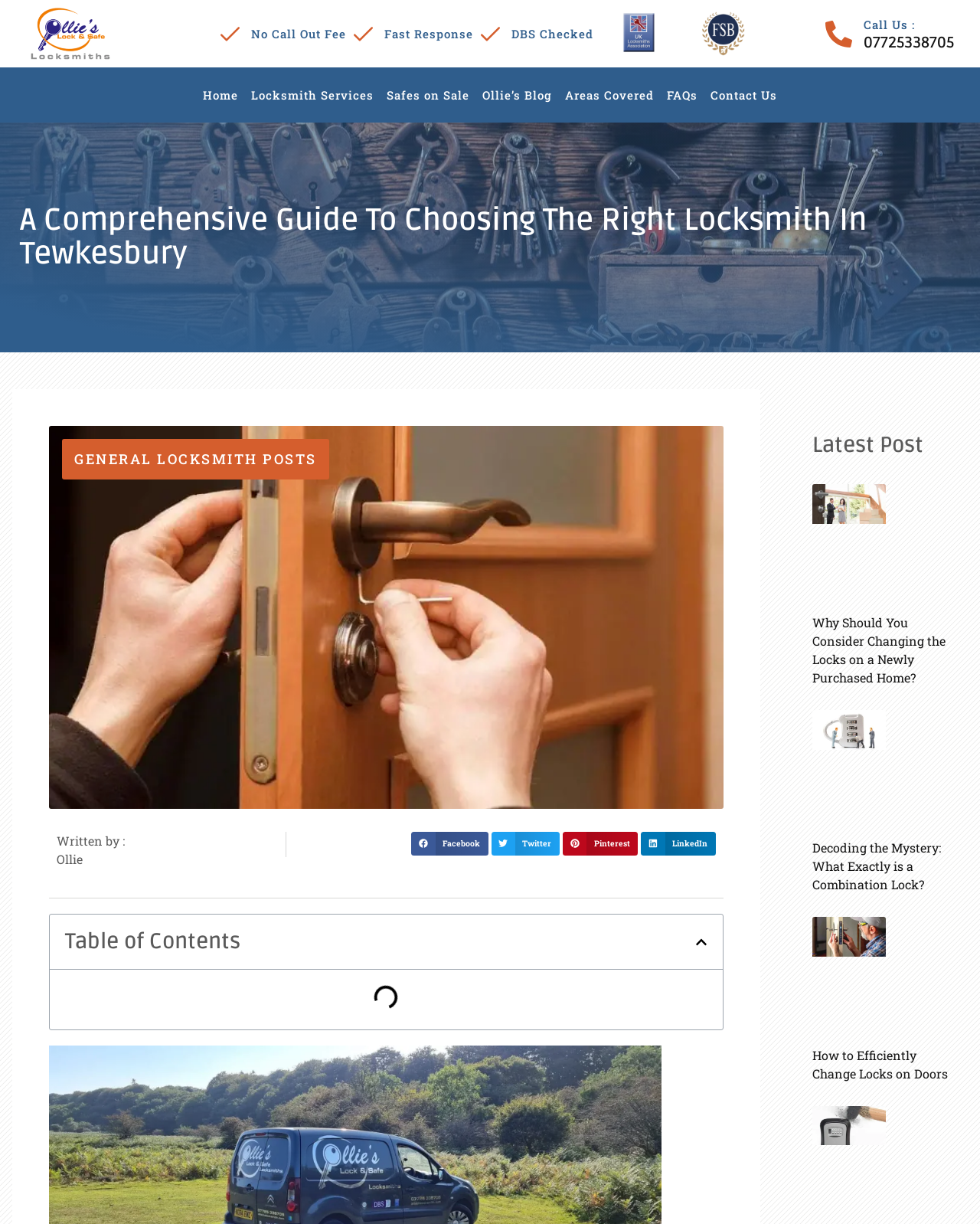What is the topic of the latest blog post?
Answer briefly with a single word or phrase based on the image.

Buying a new home